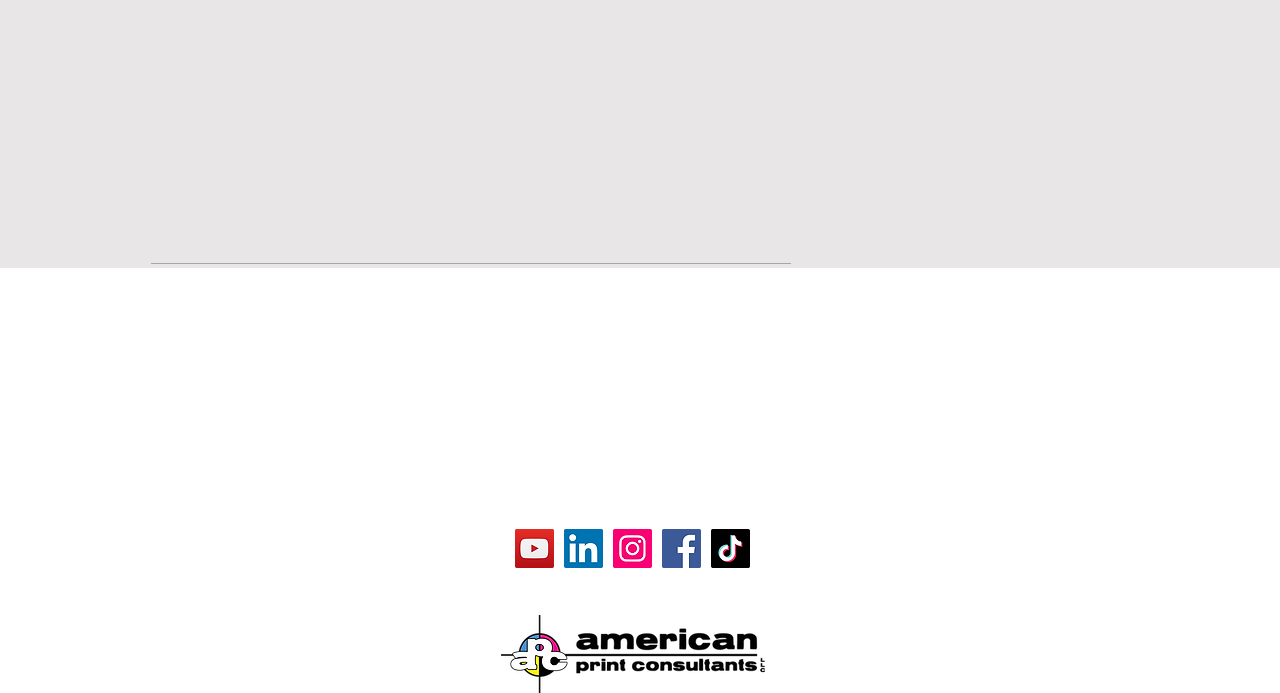From the image, can you give a detailed response to the question below:
What is the social media platform at the far left?

By examining the bounding box coordinates, I determined that the social media platform at the far left is YouTube, which has a bounding box coordinate of [0.402, 0.763, 0.433, 0.82].